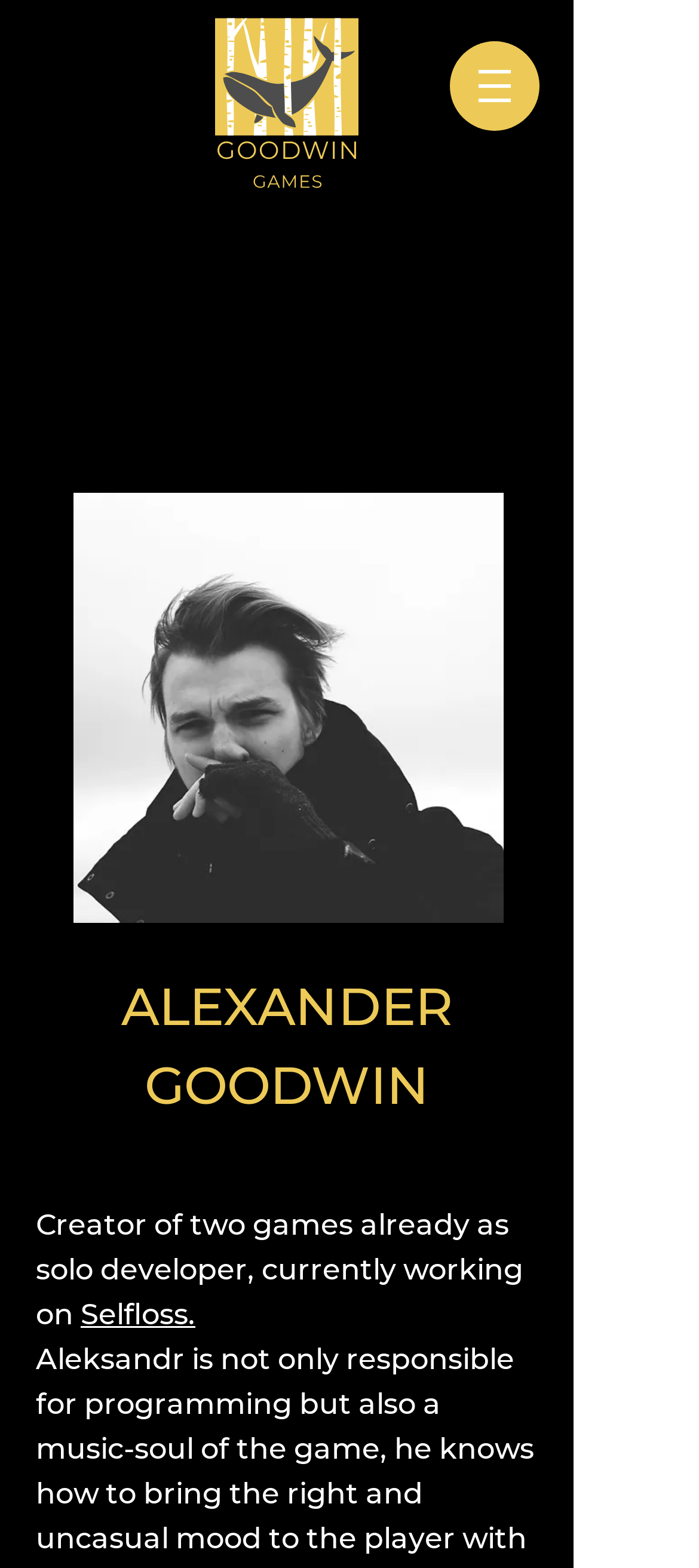Offer a thorough description of the webpage.

The webpage is about Alex Goodwin Games, specifically the "About us" section. At the top, there is a navigation menu labeled "Site" with a button that has a popup menu. The button is accompanied by a small image. 

Below the navigation menu, there is a large image taking up most of the width, likely a profile picture or a banner. 

Further down, there are two headings, one with the name "ALEXANDER GOODWIN" and another with a blank space. 

Following the headings, there is a paragraph of text describing Alex Goodwin as a solo game developer who has created two games and is currently working on another project. The text also mentions "Selfloss", which is a clickable link.